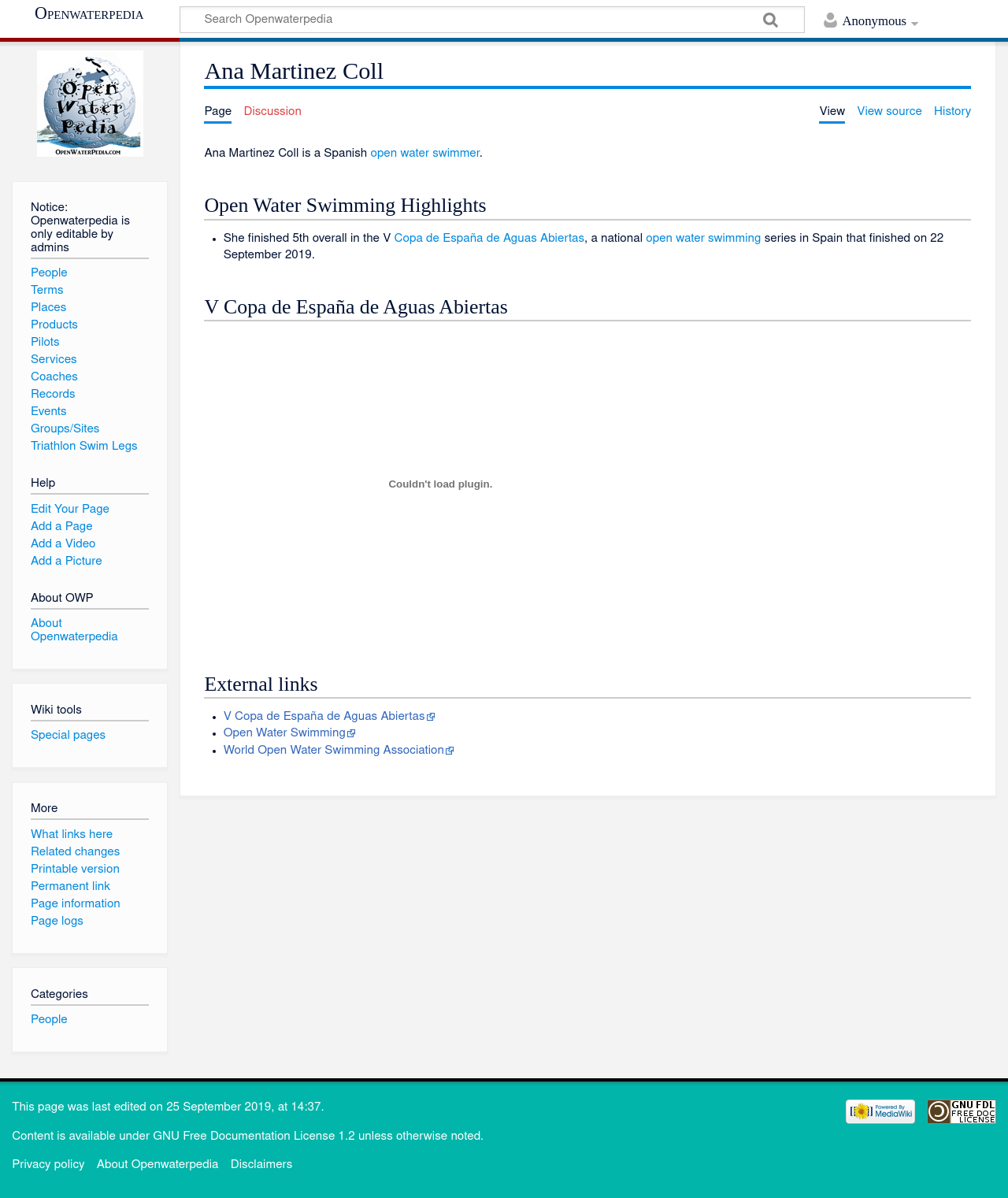Refer to the element description title="Visit the main page" and identify the corresponding bounding box in the screenshot. Format the coordinates as (top-left x, top-left y, bottom-right x, bottom-right y) with values in the range of 0 to 1.

[0.024, 0.031, 0.154, 0.141]